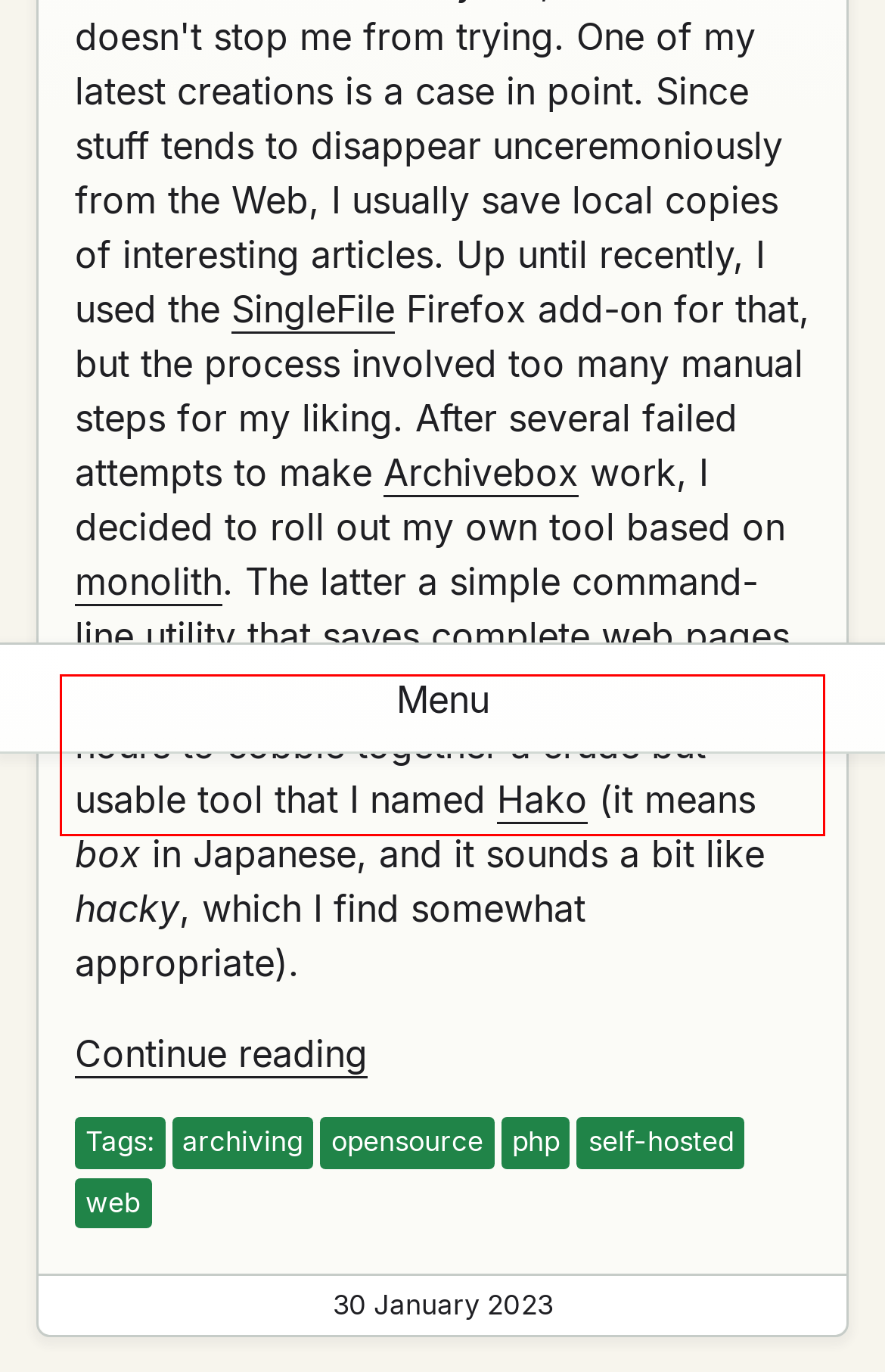Observe the screenshot of a webpage with a red bounding box highlighting an element. Choose the webpage description that accurately reflects the new page after the element within the bounding box is clicked. Here are the candidates:
A. Camera, code, coffee | Posts tagged with “archiving”
B. Camera, code, coffee | Posts tagged with “opensource”
C. Camera, code, coffee | Posts tagged with “web”
D. Camera, code, coffee | Posts tagged with “self-hosted”
E. GitHub - dmpop/hako: Stupidly simple DIY web archiving tool
F. Camera, code, coffee | Concise photography advice for friends and family
G. Camera, code, coffee | Posts tagged with “php”
H. GitHub - Y2Z/monolith: ⬛️ CLI tool for saving complete web pages as a single HTML file

F